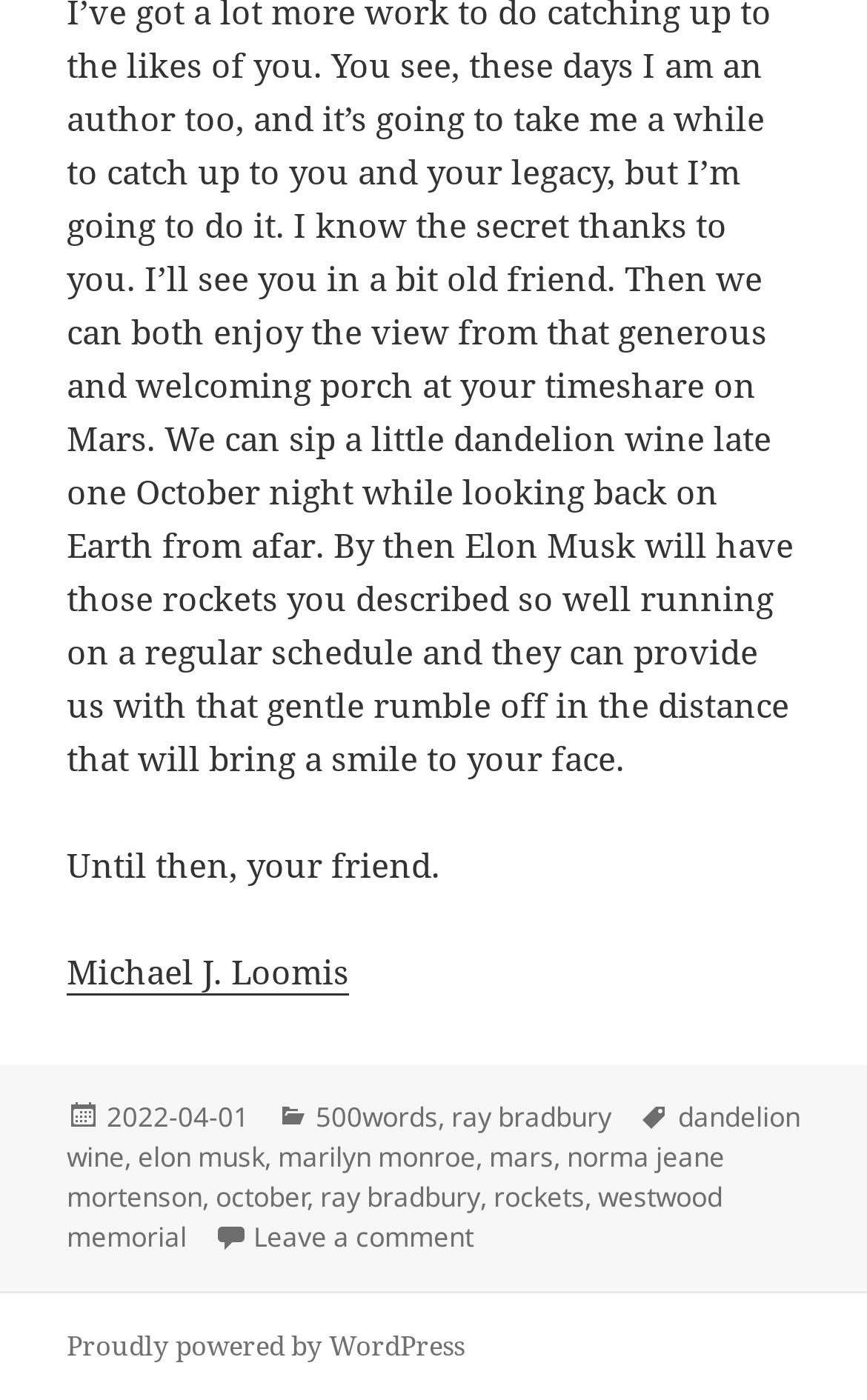Provide a one-word or brief phrase answer to the question:
What is the platform powering the website?

WordPress